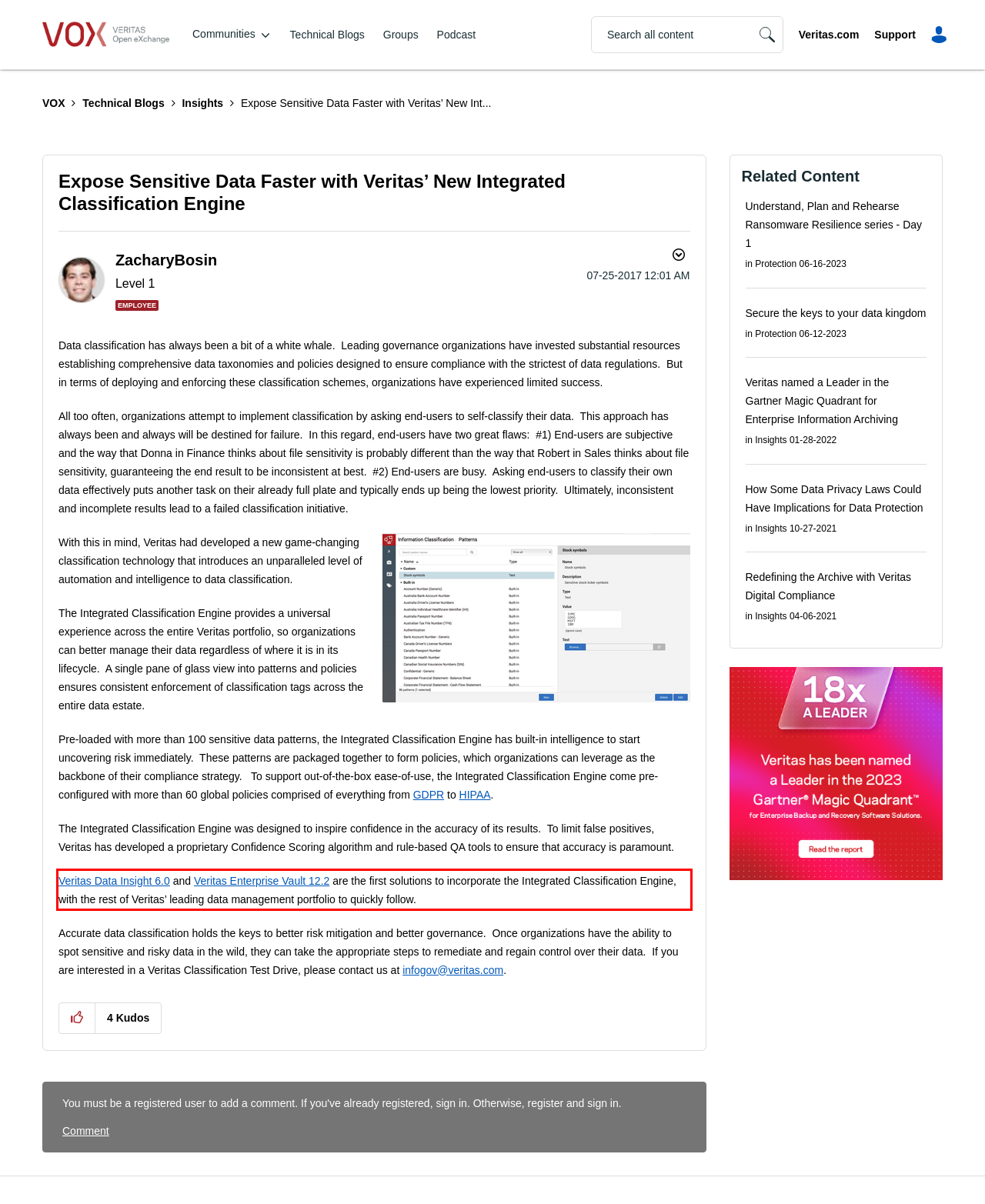View the screenshot of the webpage and identify the UI element surrounded by a red bounding box. Extract the text contained within this red bounding box.

Veritas Data Insight 6.0 and Veritas Enterprise Vault 12.2 are the first solutions to incorporate the Integrated Classification Engine, with the rest of Veritas’ leading data management portfolio to quickly follow.